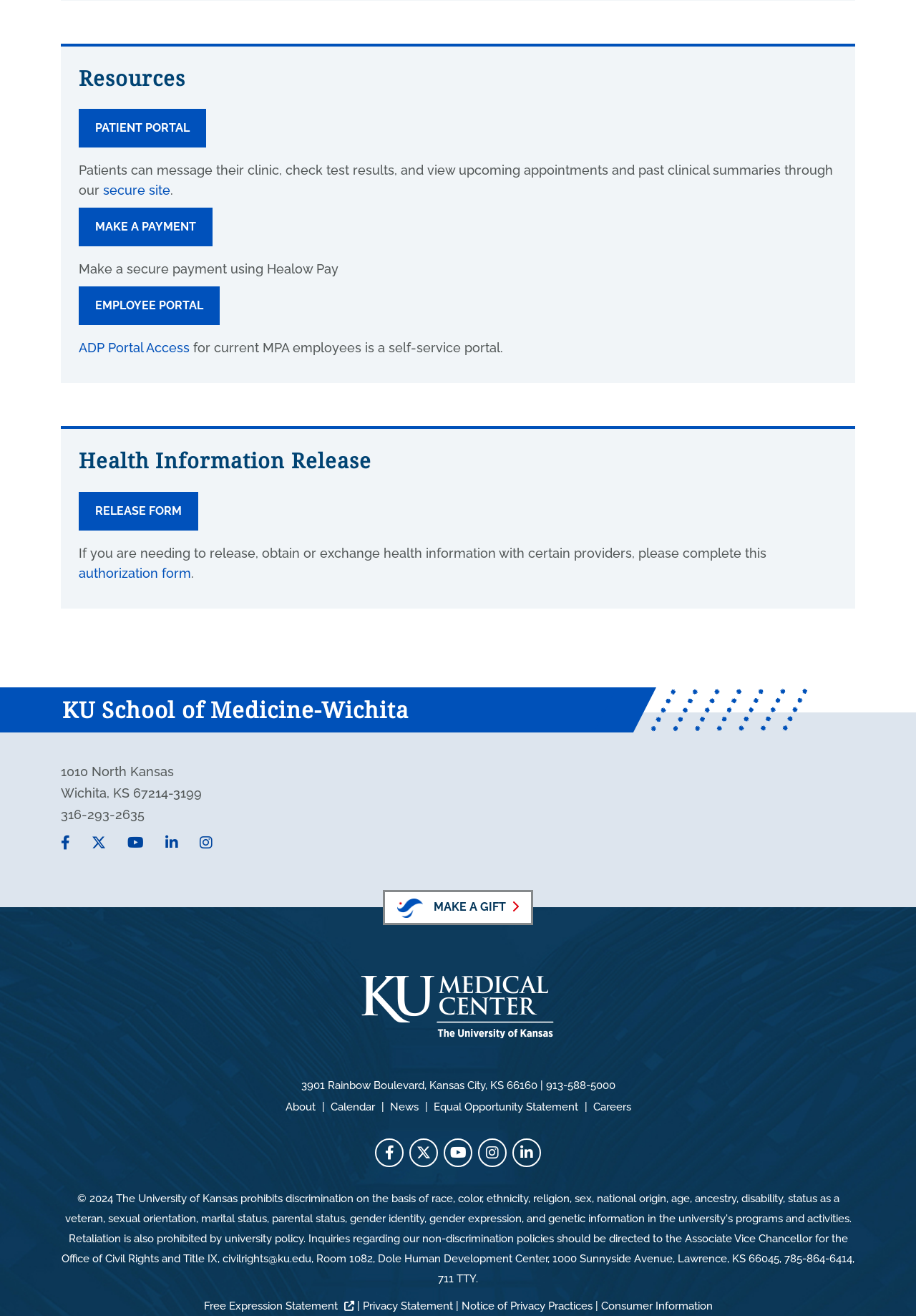Determine the bounding box coordinates (top-left x, top-left y, bottom-right x, bottom-right y) of the UI element described in the following text: YouTube opens in new tab

[0.484, 0.865, 0.516, 0.887]